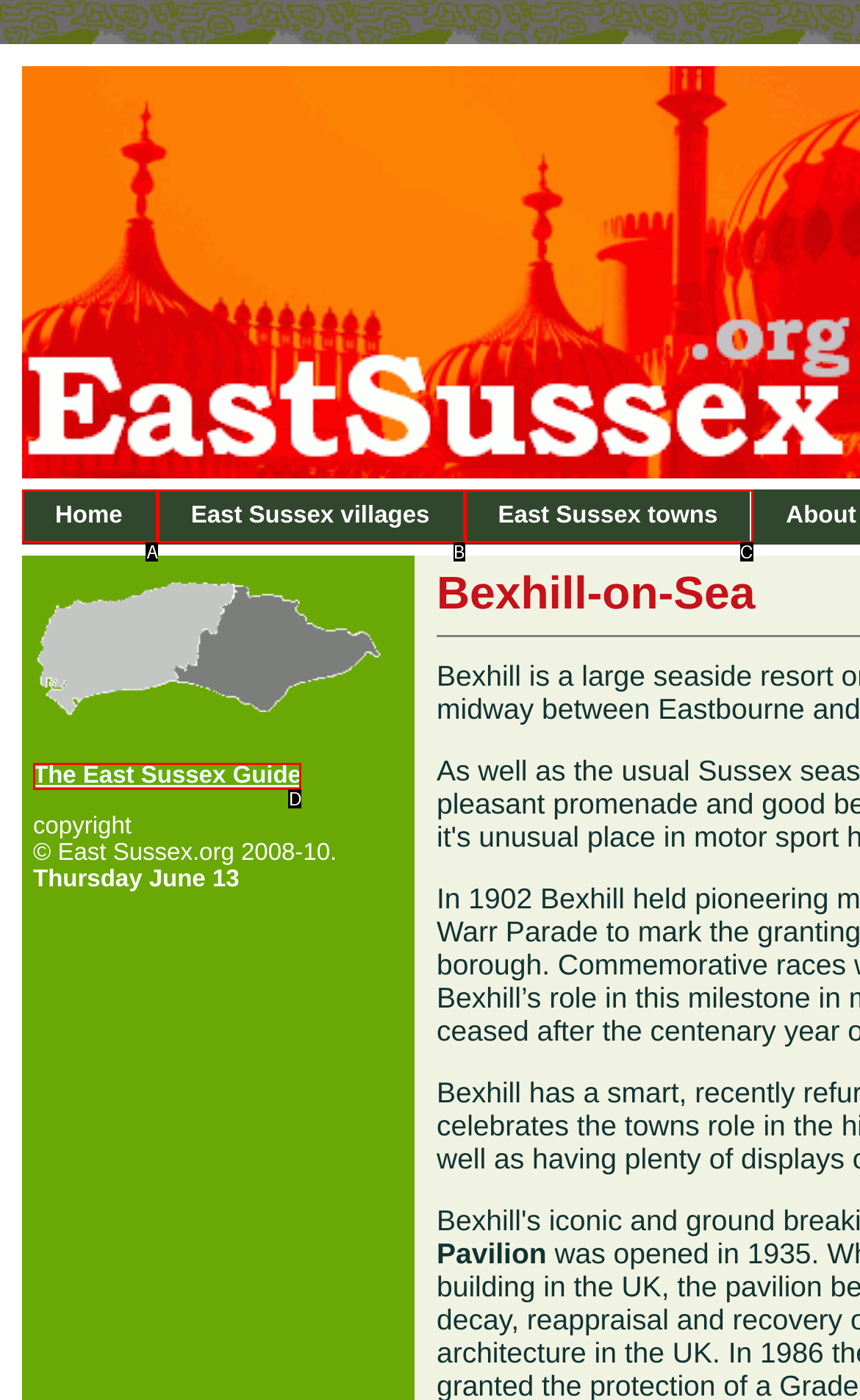Given the description: Home, select the HTML element that matches it best. Reply with the letter of the chosen option directly.

A